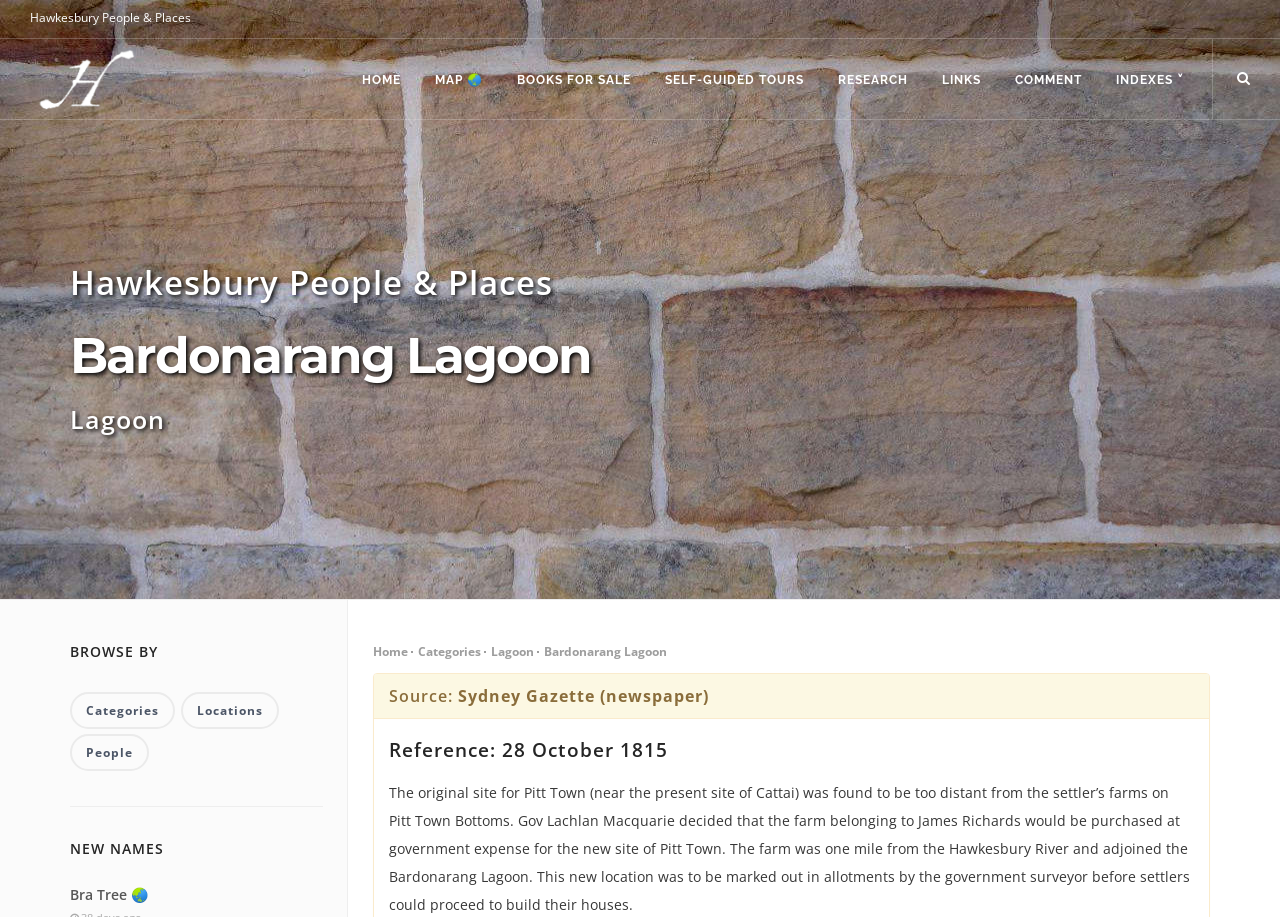What is the name of the newspaper mentioned on this webpage?
Provide a detailed and well-explained answer to the question.

The webpage has a heading 'Source: Sydney Gazette (newspaper)' which suggests that this is the name of the newspaper being referred to.